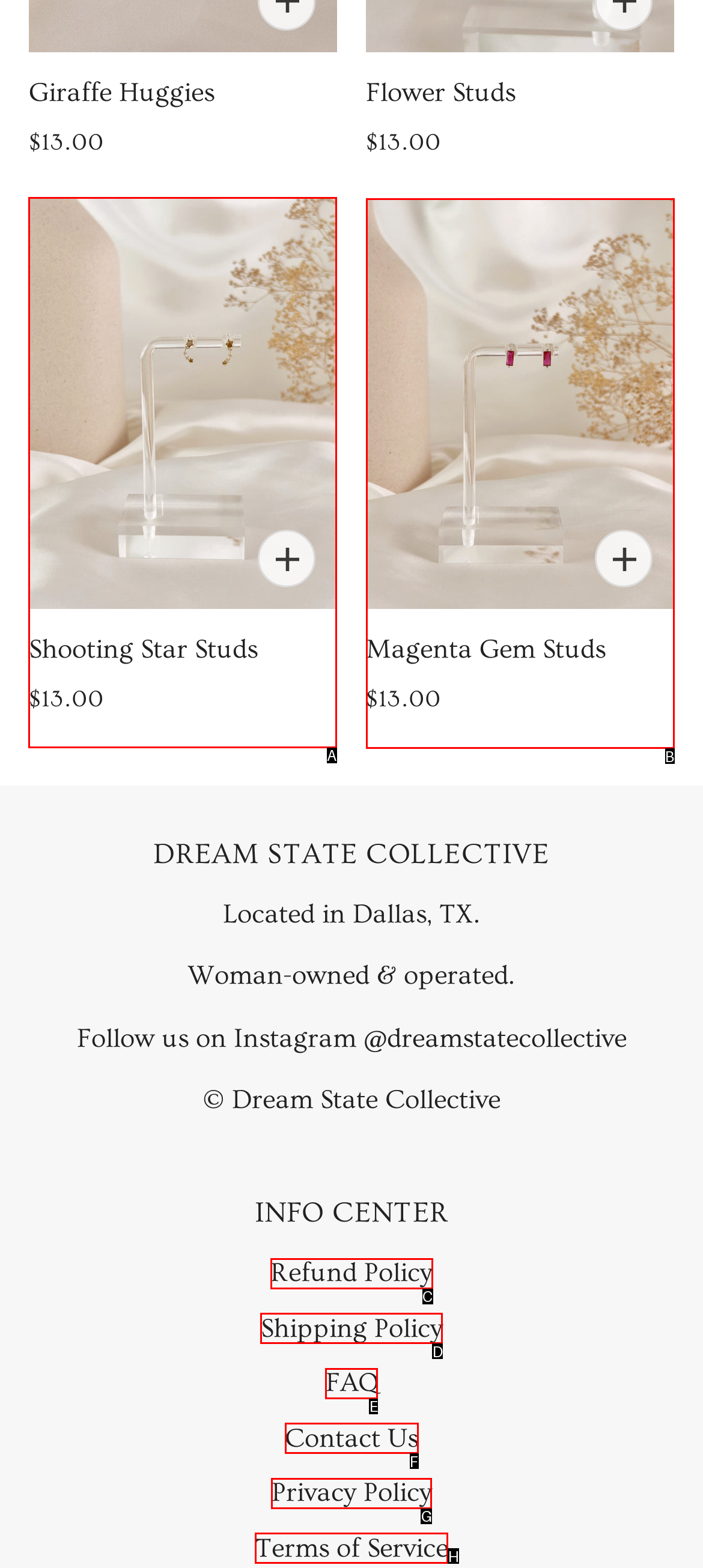Which lettered option should be clicked to achieve the task: View Shooting Star Studs? Choose from the given choices.

A